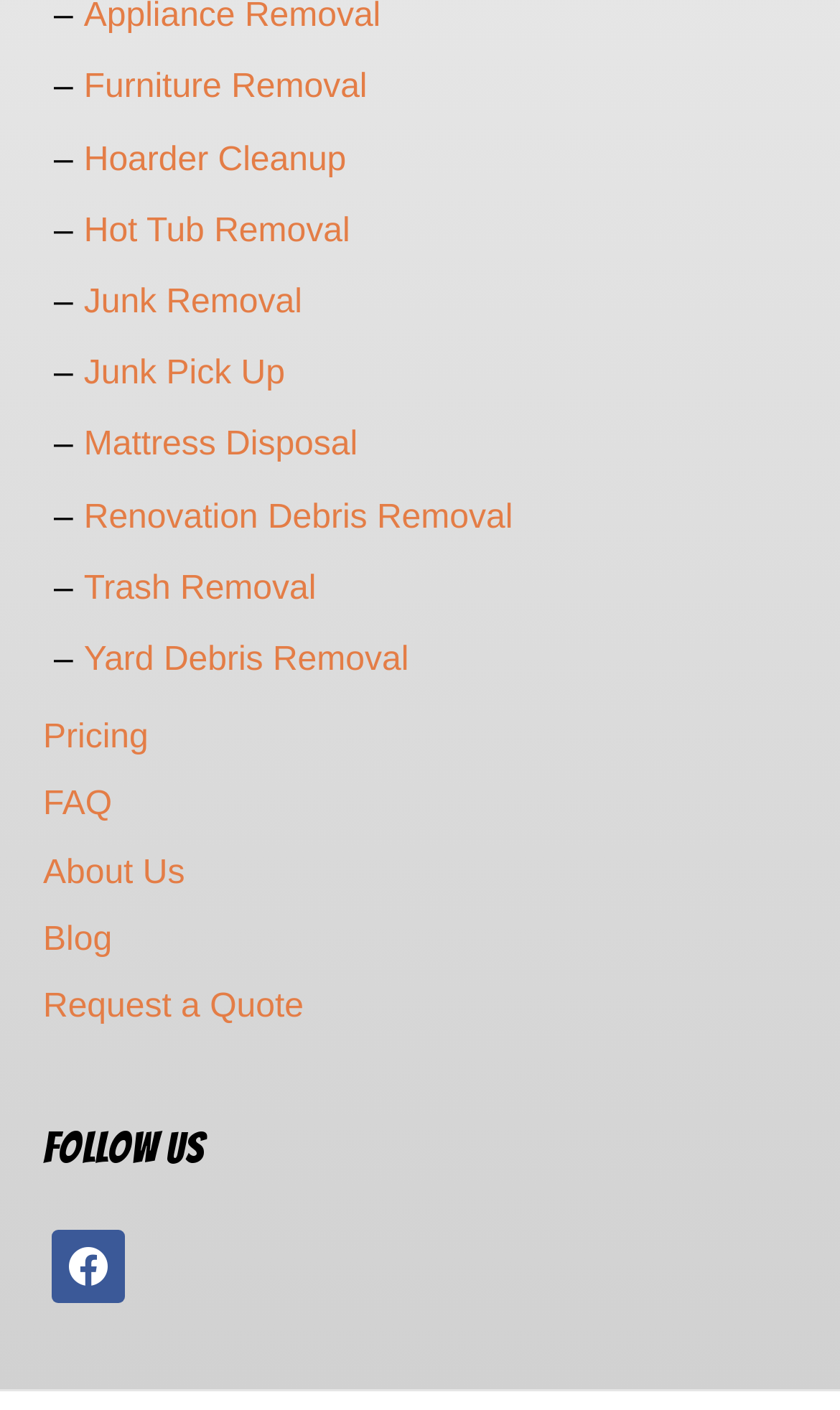Determine the bounding box coordinates for the element that should be clicked to follow this instruction: "Learn about Hoarder Cleanup". The coordinates should be given as four float numbers between 0 and 1, in the format [left, top, right, bottom].

[0.1, 0.1, 0.412, 0.126]